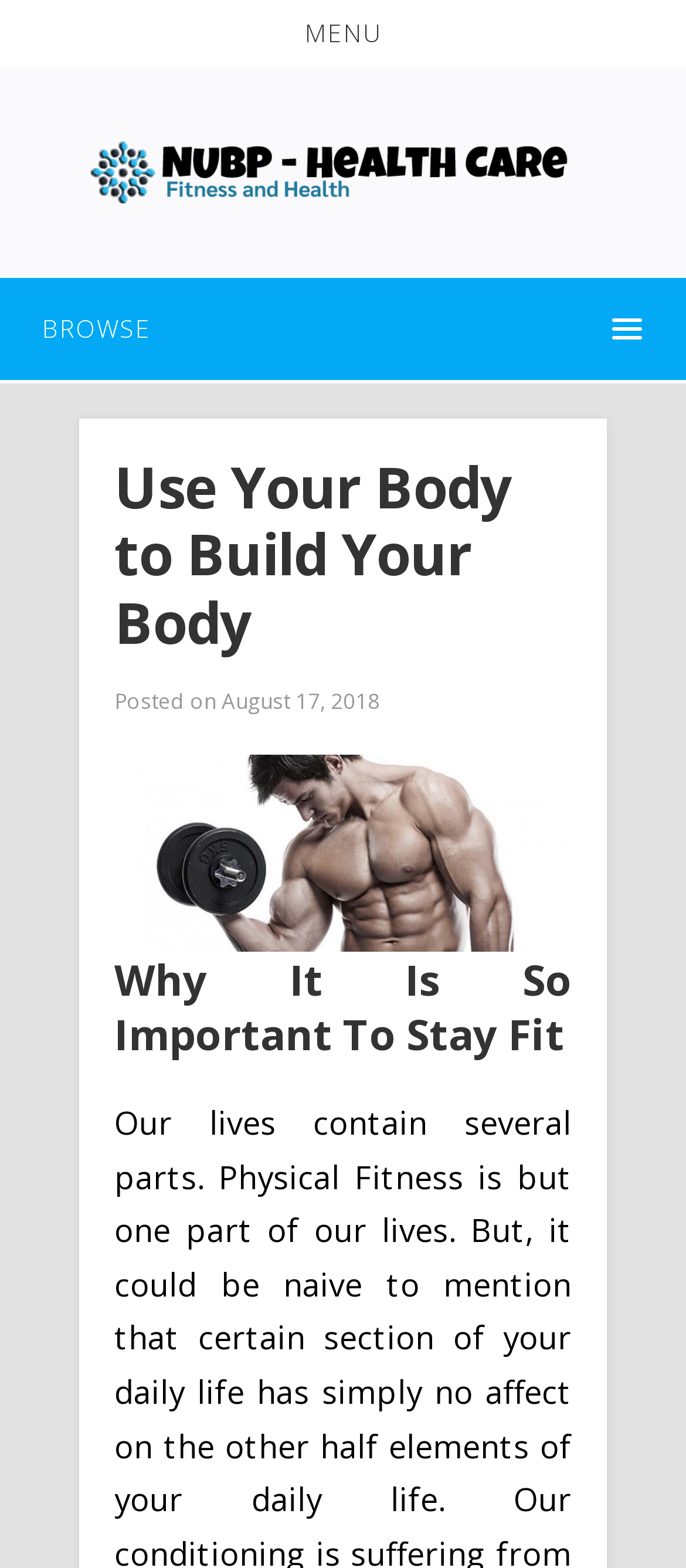When was the article posted?
Look at the screenshot and respond with a single word or phrase.

August 17, 2018